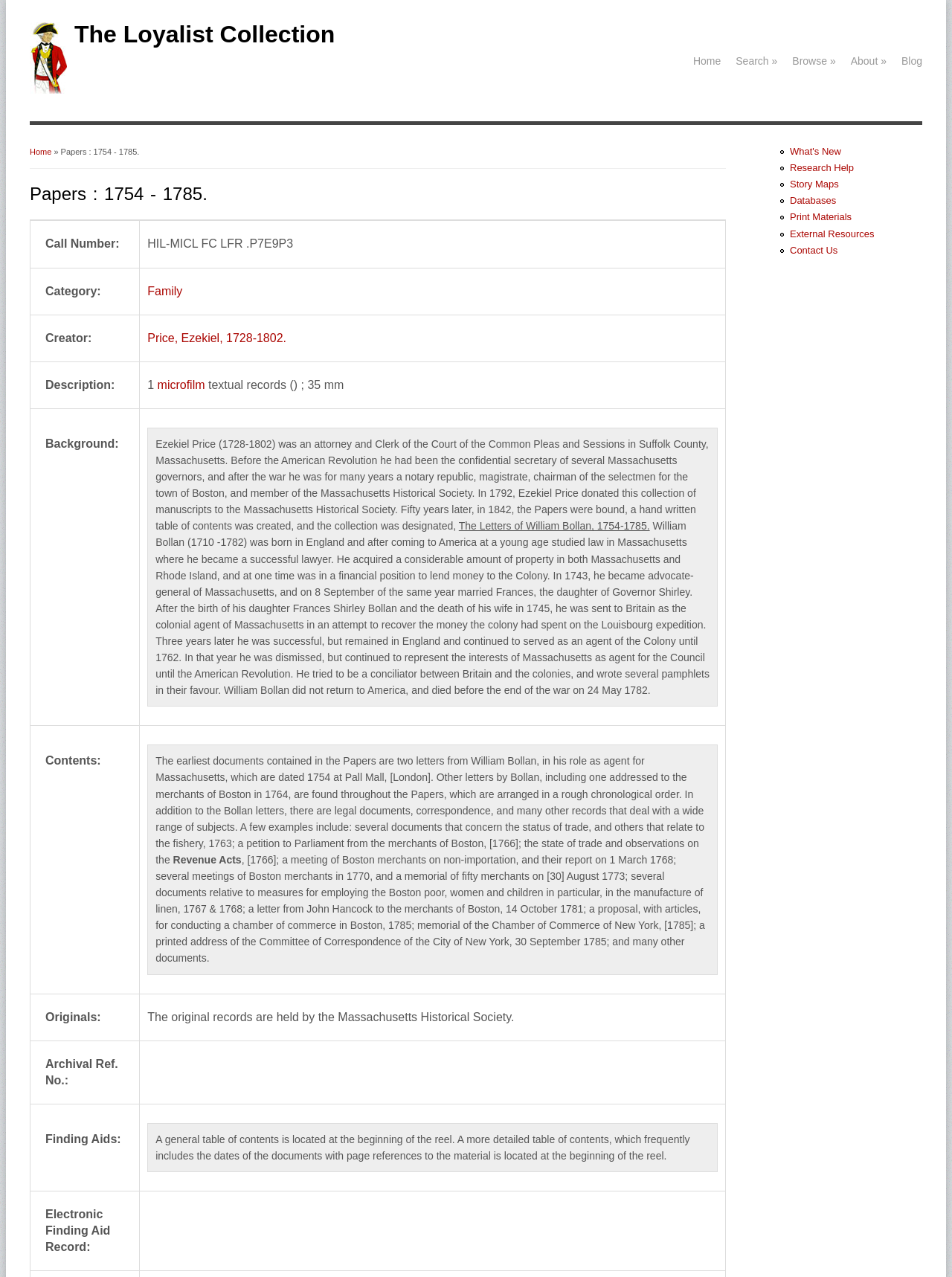Locate the bounding box coordinates of the segment that needs to be clicked to meet this instruction: "Browse through the papers".

[0.824, 0.036, 0.886, 0.059]